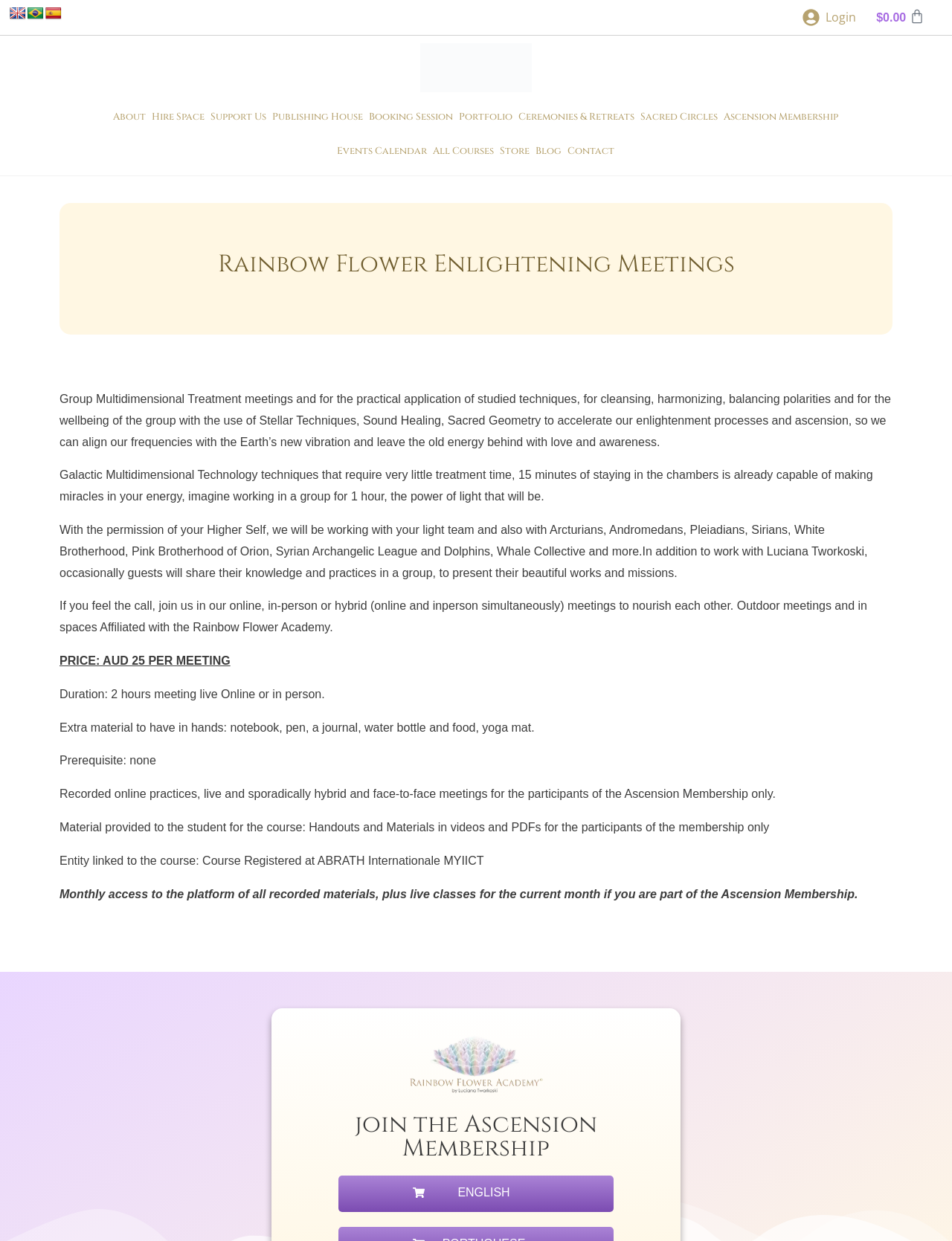Please identify the bounding box coordinates of the element's region that I should click in order to complete the following instruction: "Login to the system". The bounding box coordinates consist of four float numbers between 0 and 1, i.e., [left, top, right, bottom].

[0.841, 0.005, 0.899, 0.023]